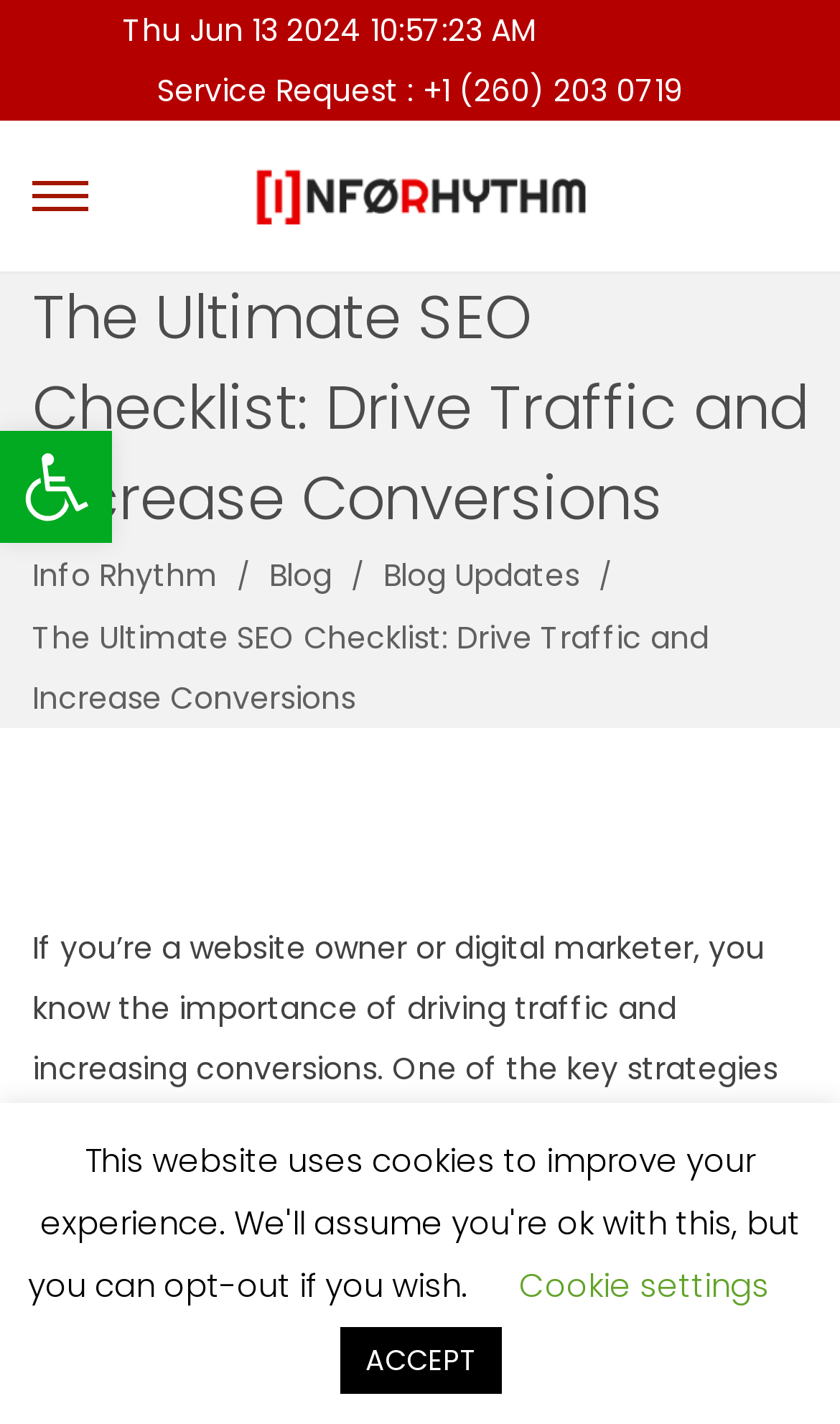What is the current date and time?
Please look at the screenshot and answer in one word or a short phrase.

Thu Jun 13 2024 10:57:24 AM